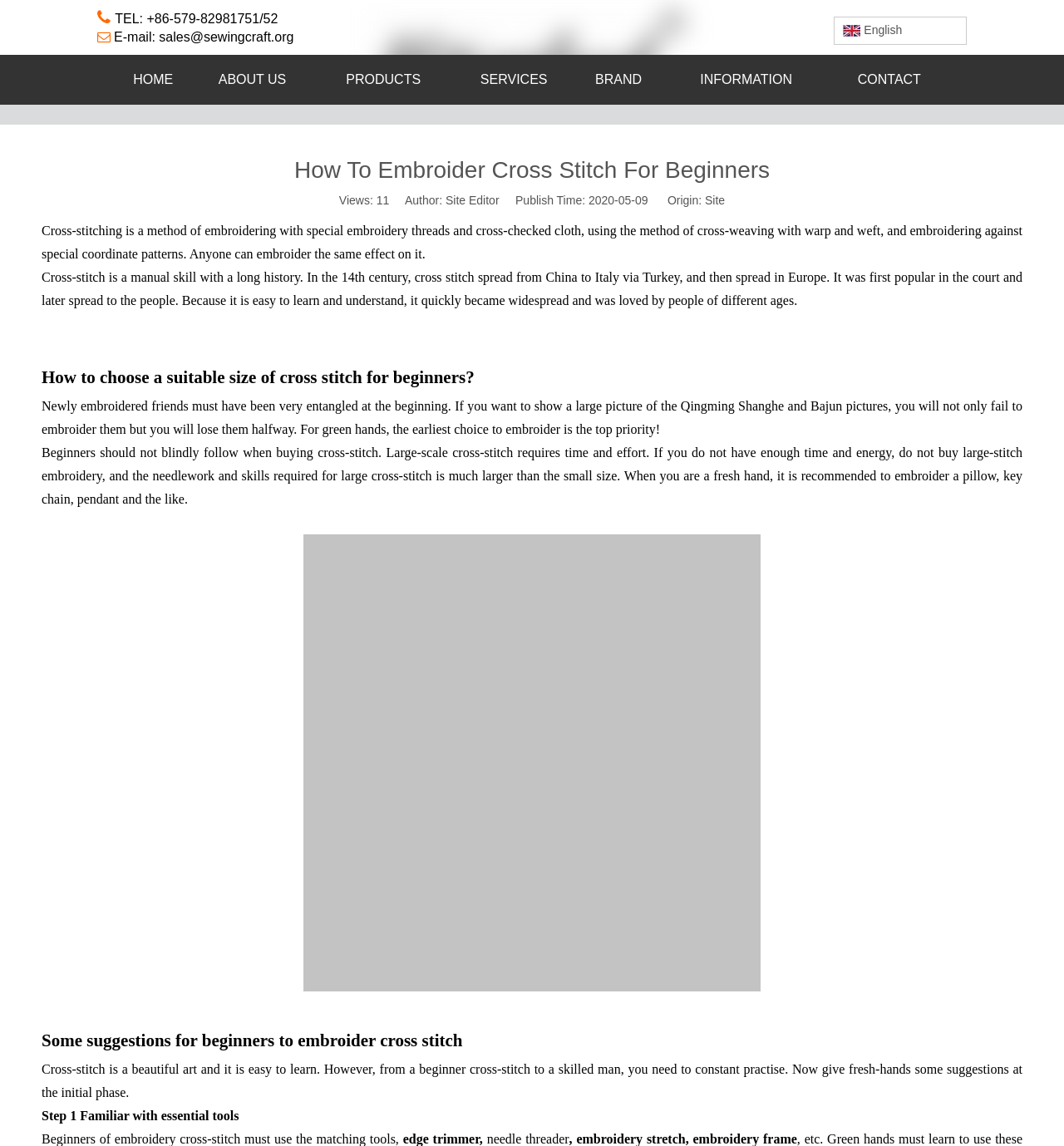Analyze the image and give a detailed response to the question:
What is the phone number for contact?

I found the phone number by looking at the top section of the webpage, where the contact information is displayed. The phone number is listed as 'TEL: +86-579-82981751/52'.